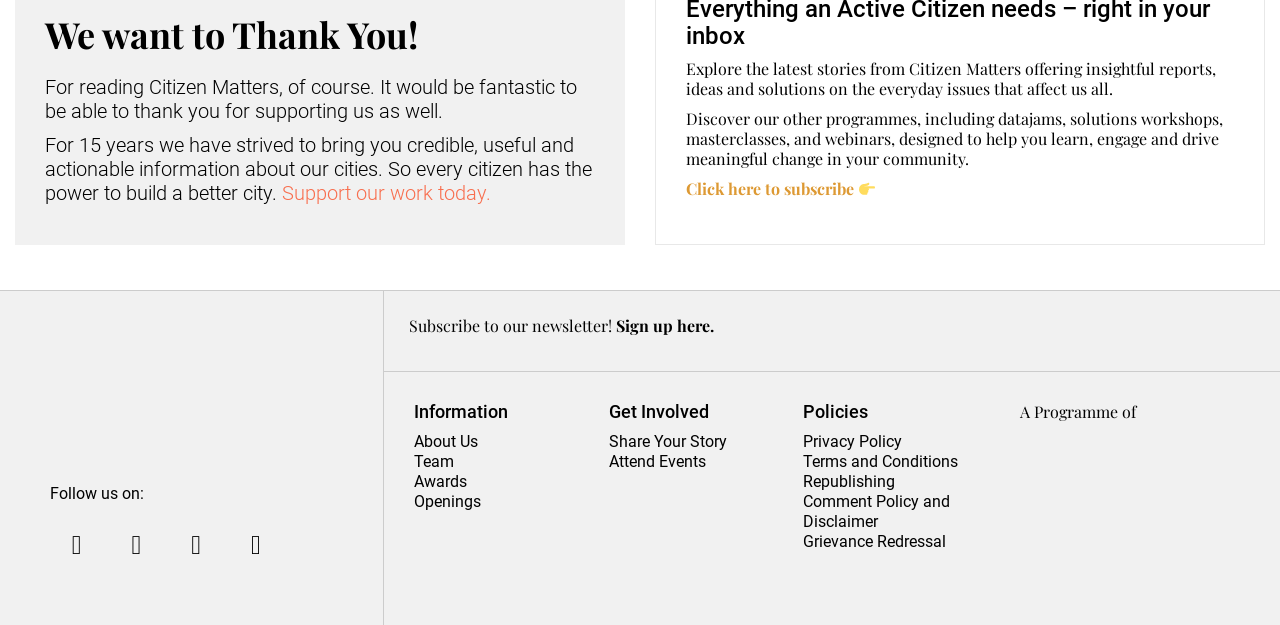Give a one-word or phrase response to the following question: What are the social media platforms where Citizen Matters is present?

Instagram, Facebook, Linkedin, and Youtube